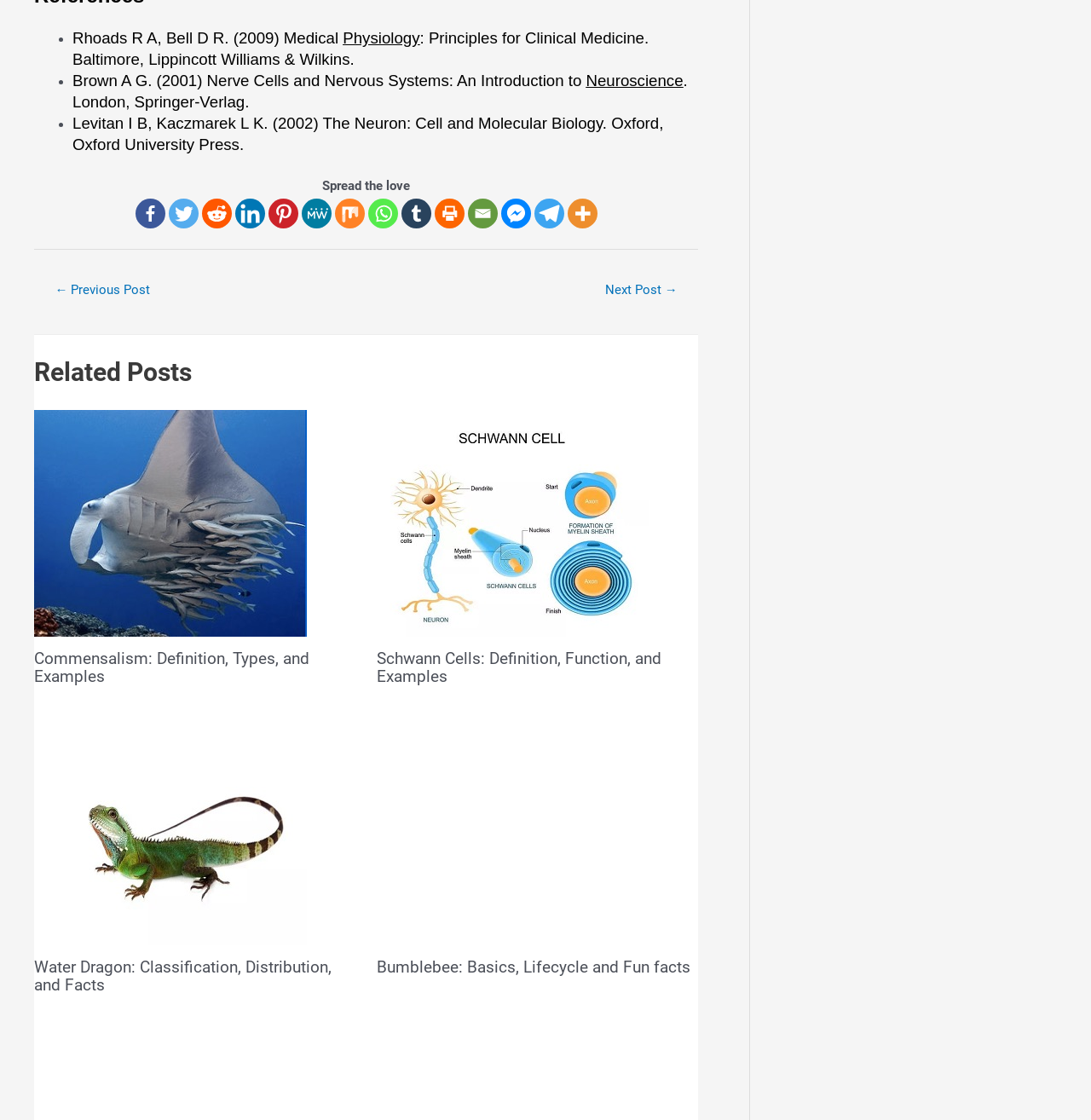Given the webpage screenshot, identify the bounding box of the UI element that matches this description: "alt="Schwann Cells"".

[0.345, 0.462, 0.595, 0.475]